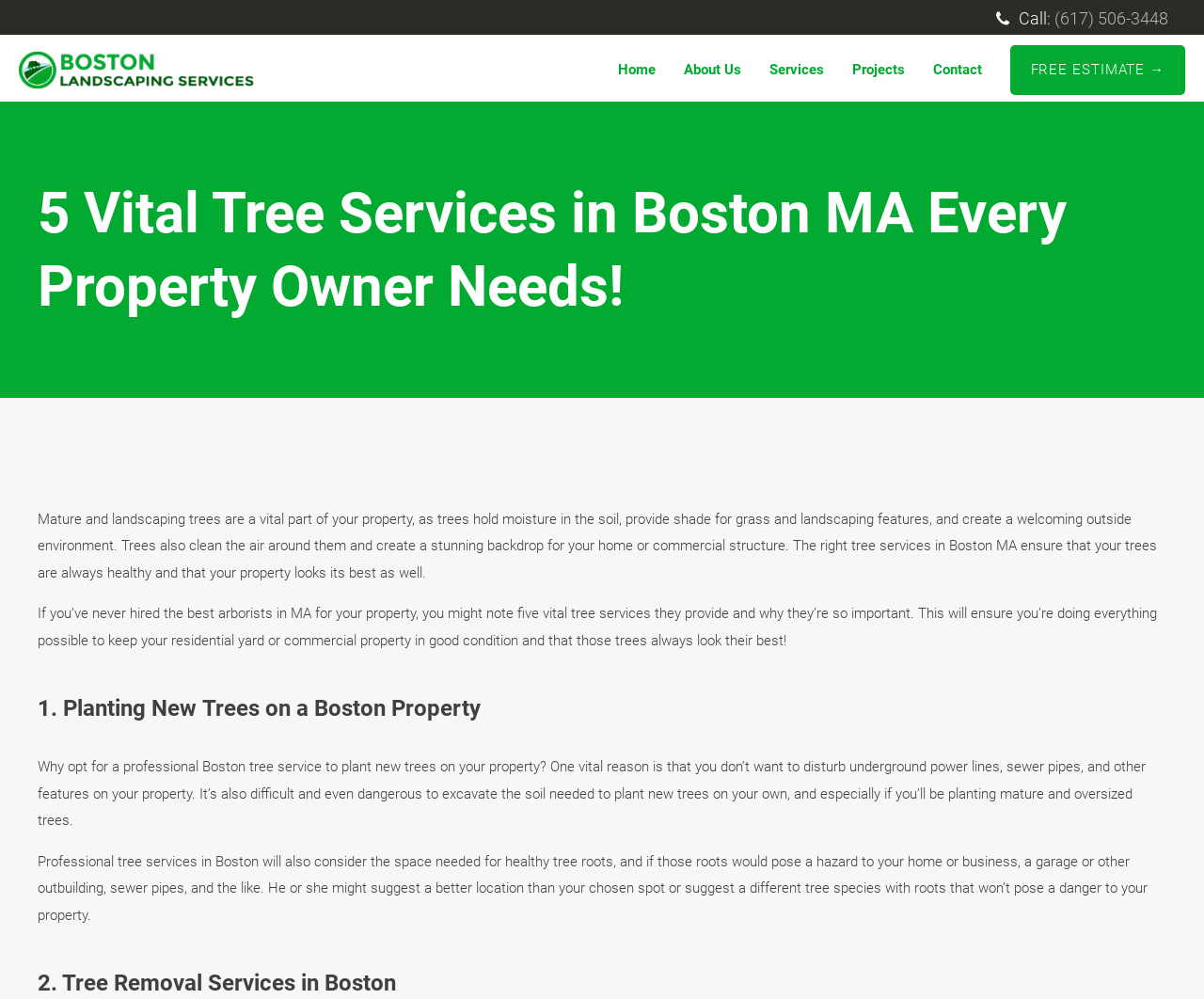Find the bounding box coordinates for the area you need to click to carry out the instruction: "Click the 'FREE ESTIMATE' button". The coordinates should be four float numbers between 0 and 1, indicated as [left, top, right, bottom].

[0.839, 0.045, 0.984, 0.095]